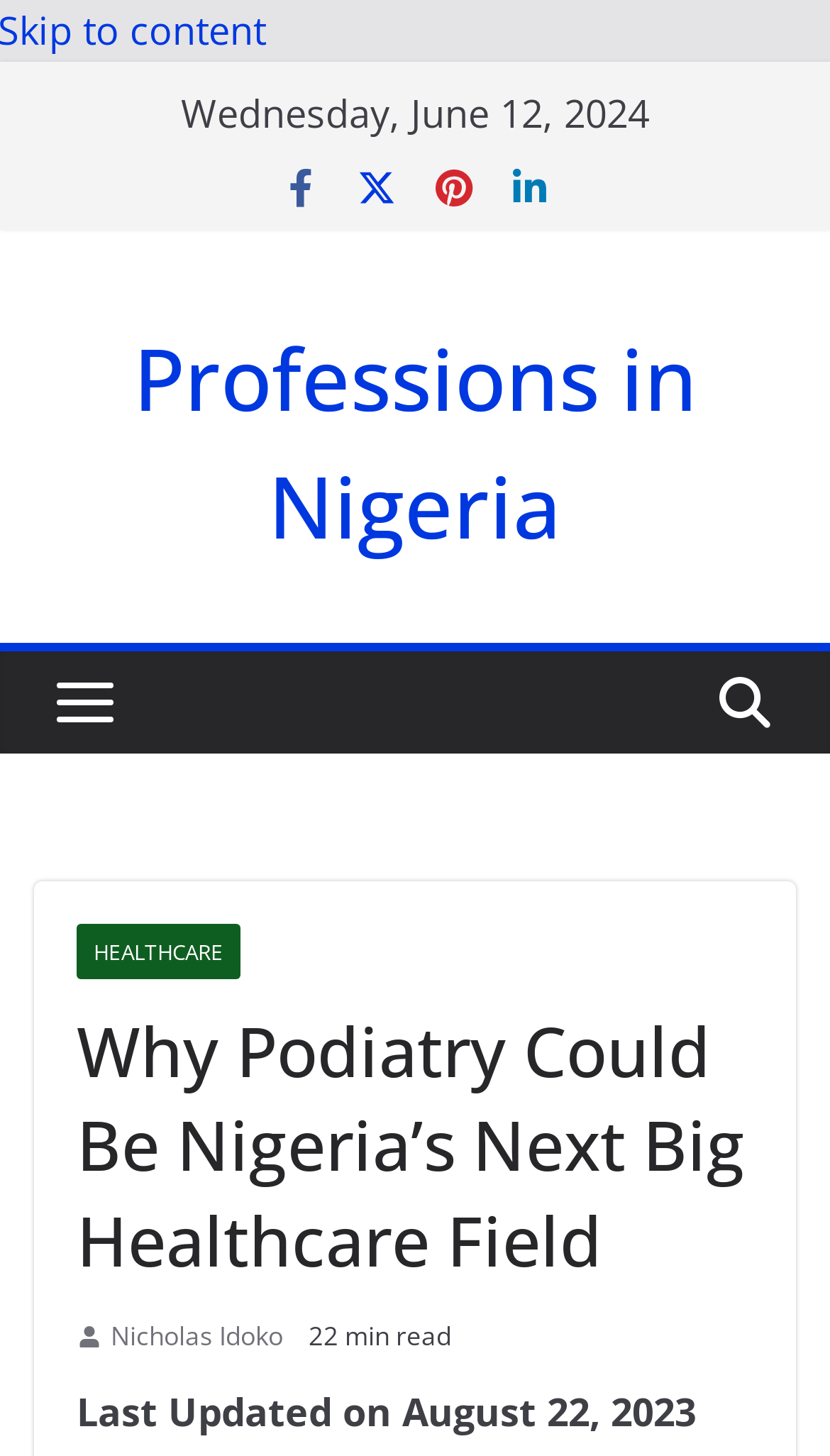How long does it take to read the article?
Refer to the image and provide a detailed answer to the question.

The estimated reading time of the article is 22 minutes, which can be found below the article title.